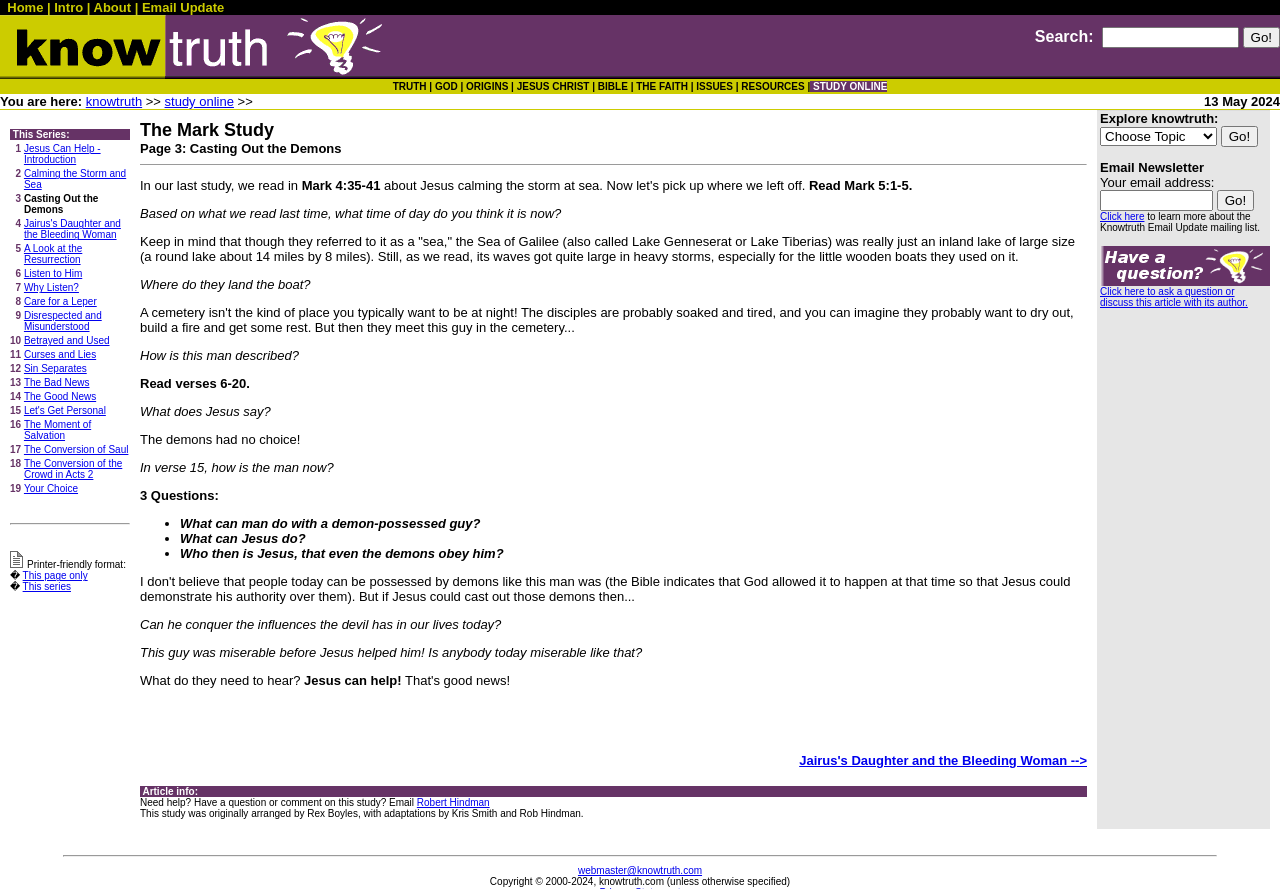Please find the bounding box coordinates of the clickable region needed to complete the following instruction: "click the 'Go!' button". The bounding box coordinates must consist of four float numbers between 0 and 1, i.e., [left, top, right, bottom].

[0.971, 0.03, 1.0, 0.054]